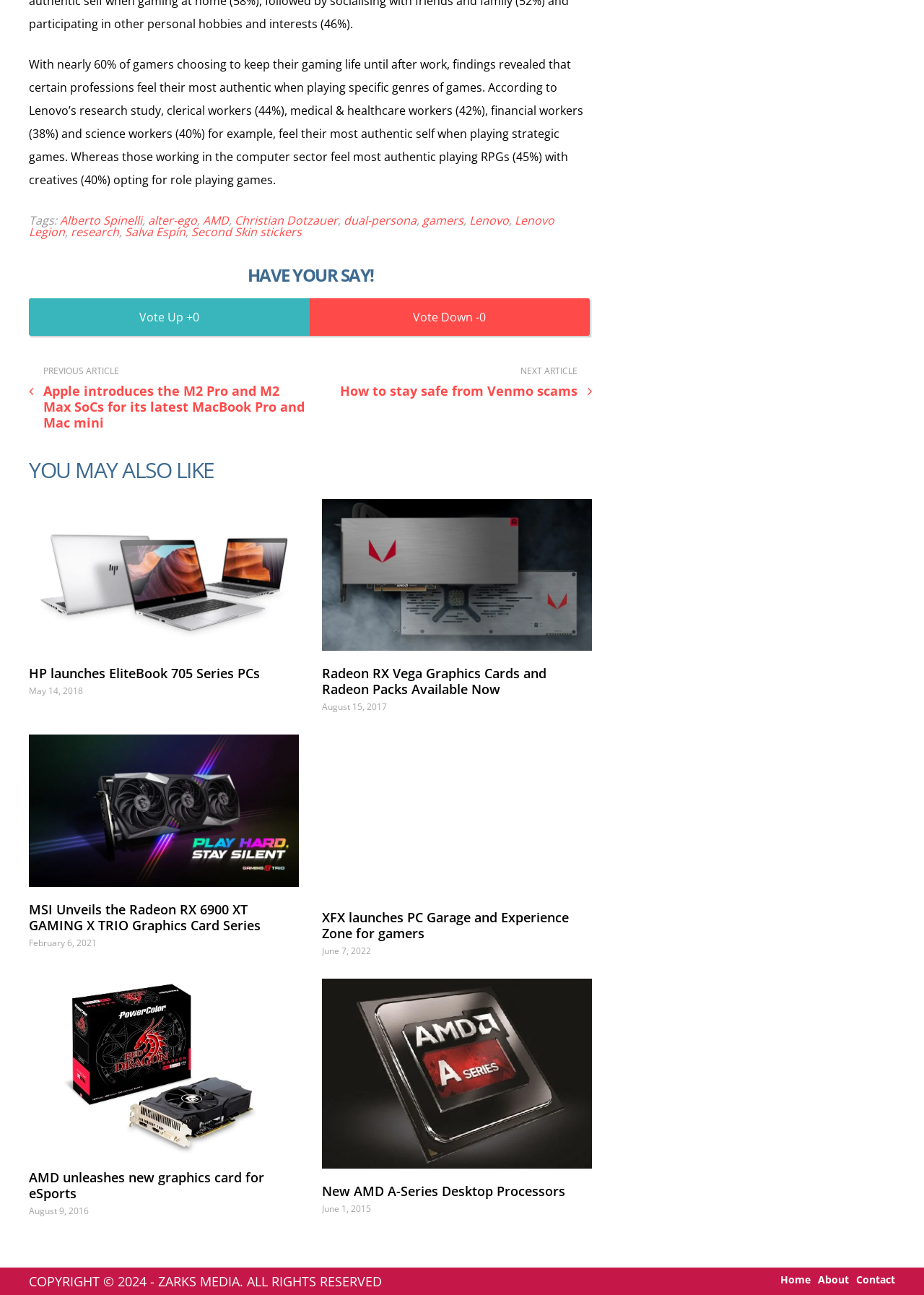Locate the bounding box coordinates of the element that needs to be clicked to carry out the instruction: "Visit the 'Home' page". The coordinates should be given as four float numbers ranging from 0 to 1, i.e., [left, top, right, bottom].

[0.845, 0.984, 0.877, 0.992]